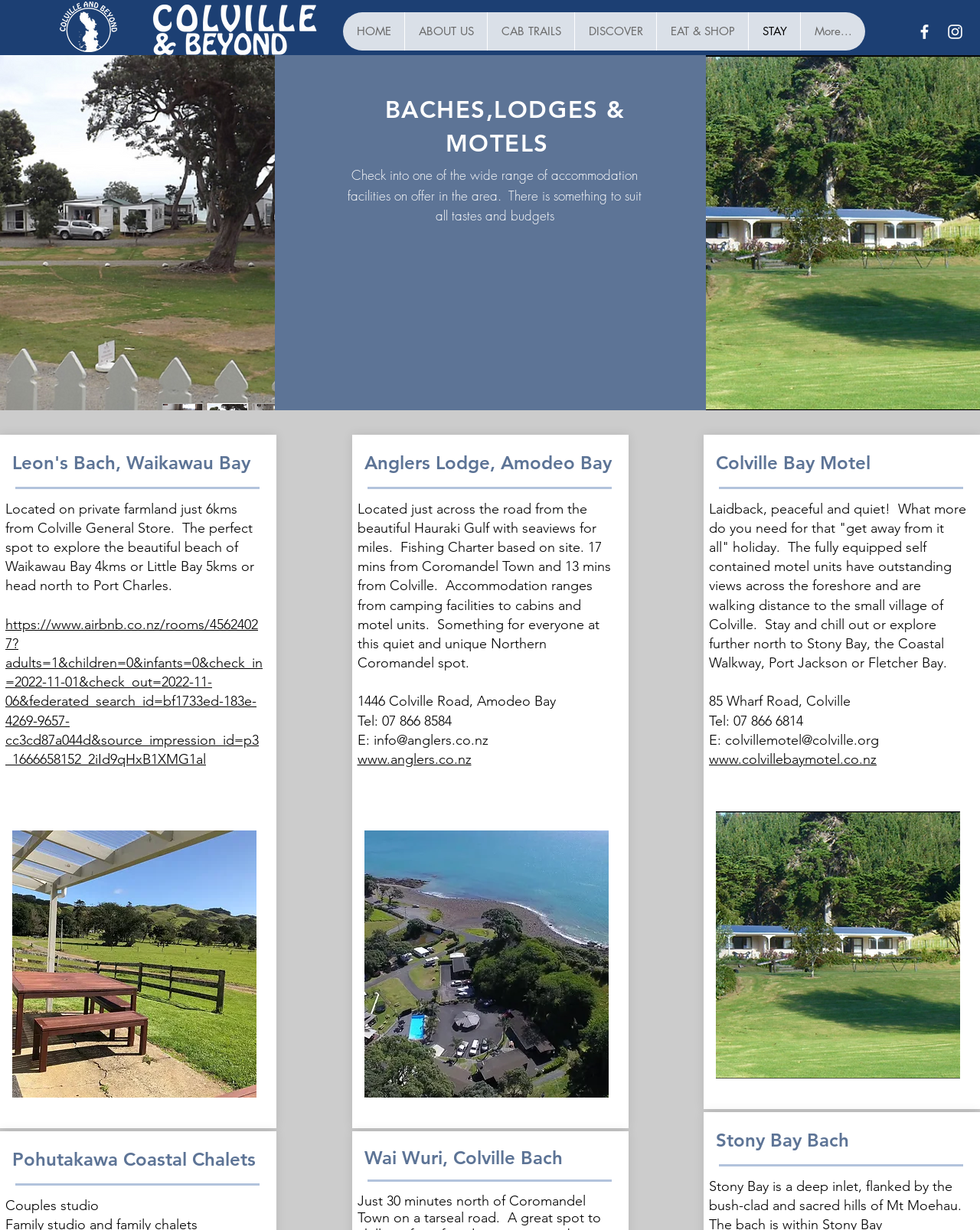Find the bounding box coordinates for the area that must be clicked to perform this action: "Click the Facebook icon".

[0.934, 0.018, 0.953, 0.034]